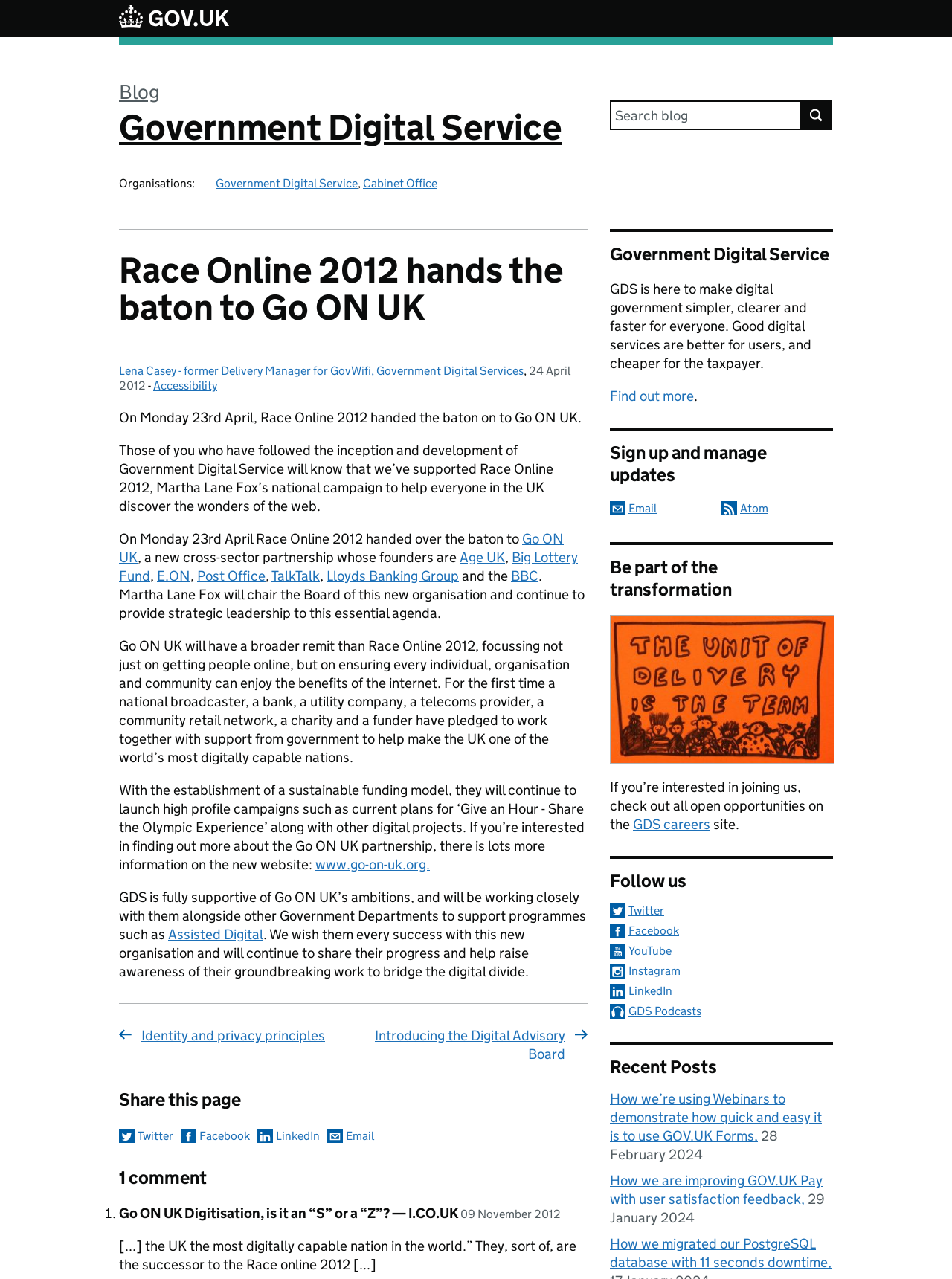What is the name of the organisation that Martha Lane Fox will chair?
Respond with a short answer, either a single word or a phrase, based on the image.

Go ON UK